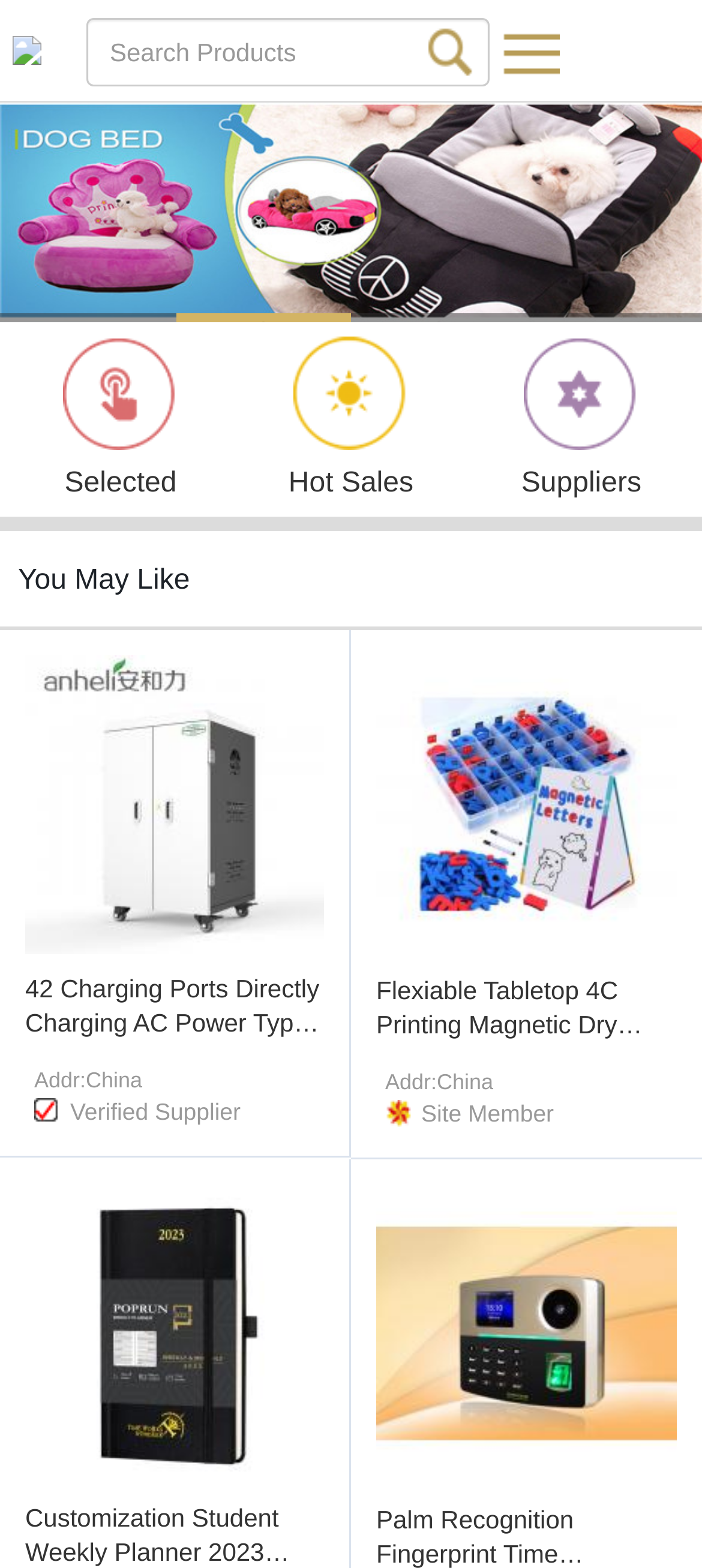Answer with a single word or phrase: 
How many products are showcased on the page?

At least 2